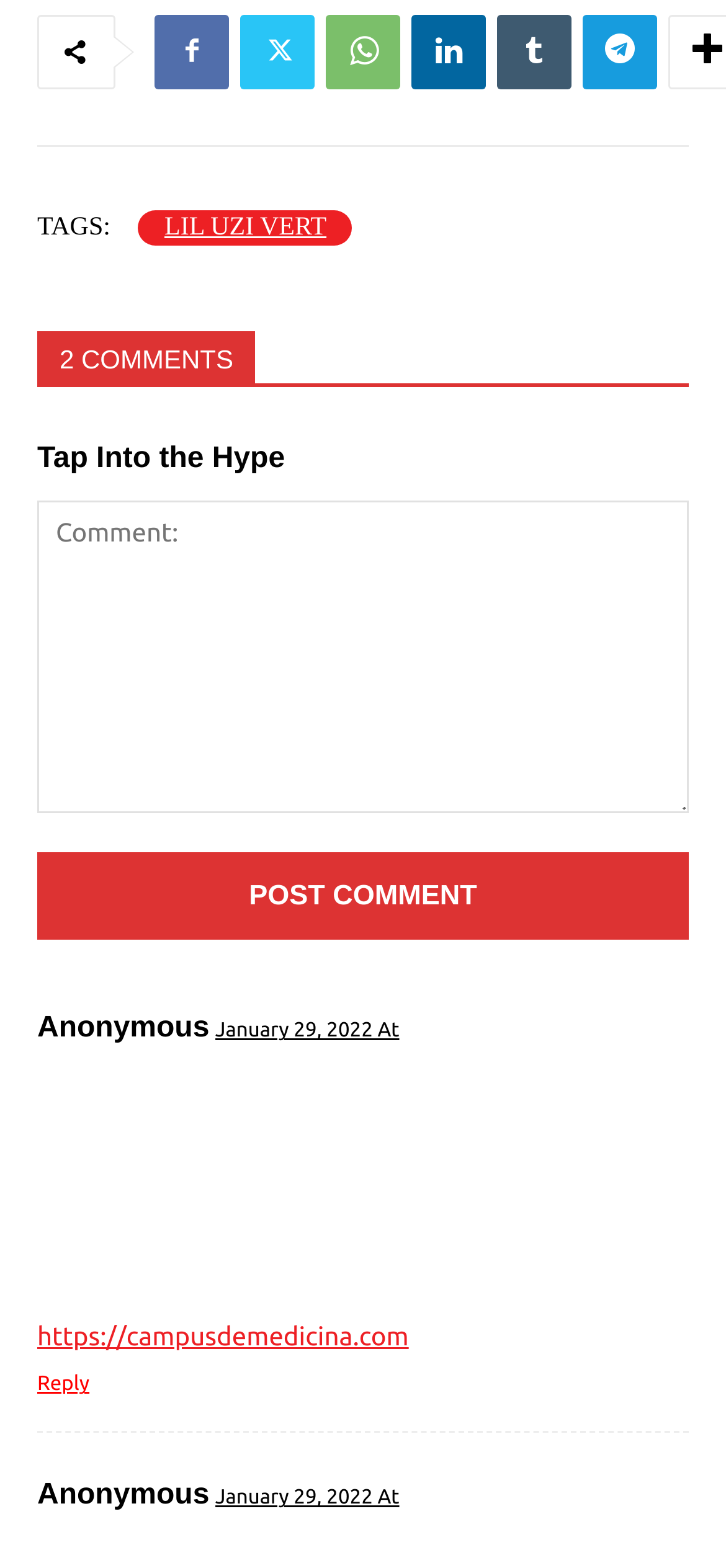Identify the bounding box coordinates for the region of the element that should be clicked to carry out the instruction: "Visit the 'Tap Into the Hype' section". The bounding box coordinates should be four float numbers between 0 and 1, i.e., [left, top, right, bottom].

[0.051, 0.276, 0.949, 0.311]